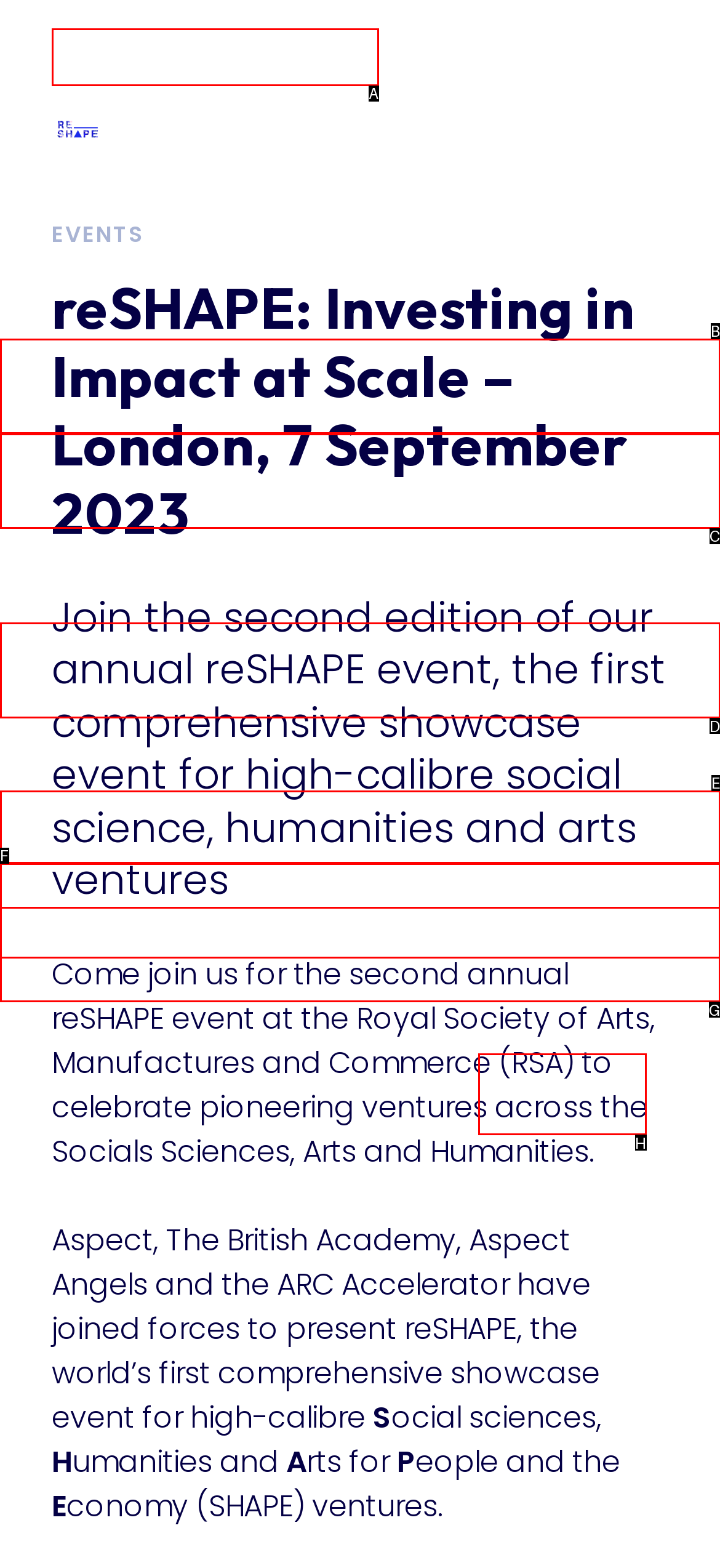Select the letter of the option that should be clicked to achieve the specified task: visit Case Studies. Respond with just the letter.

D